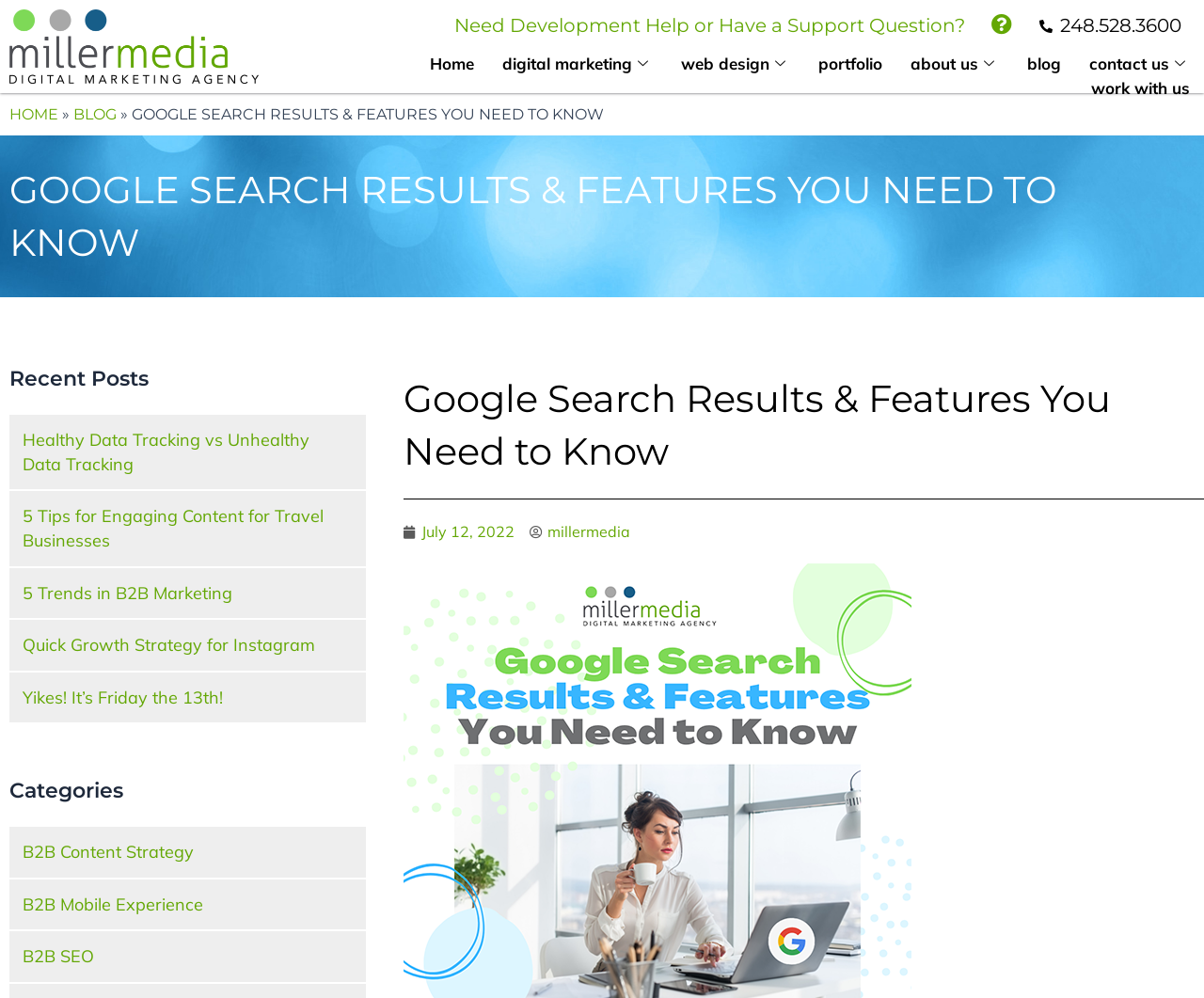From the details in the image, provide a thorough response to the question: What is the name of the author of the latest article?

I found the answer by looking at the link below the 'Google Search Results & Features You Need to Know' heading, which says 'millermedia'.